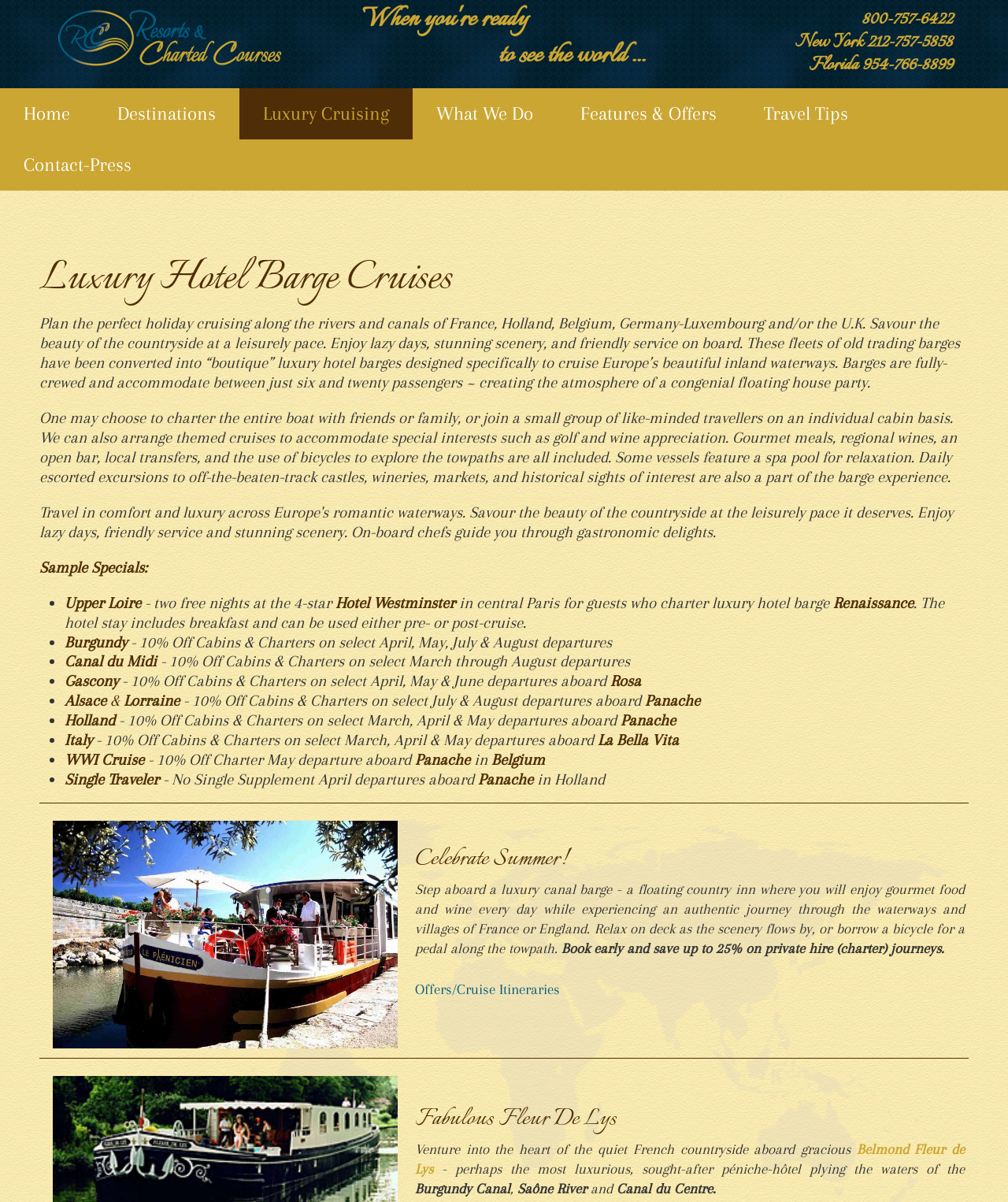Determine the bounding box coordinates of the element's region needed to click to follow the instruction: "Read about Luxury Hotel Barge Cruises". Provide these coordinates as four float numbers between 0 and 1, formatted as [left, top, right, bottom].

[0.039, 0.211, 0.961, 0.253]